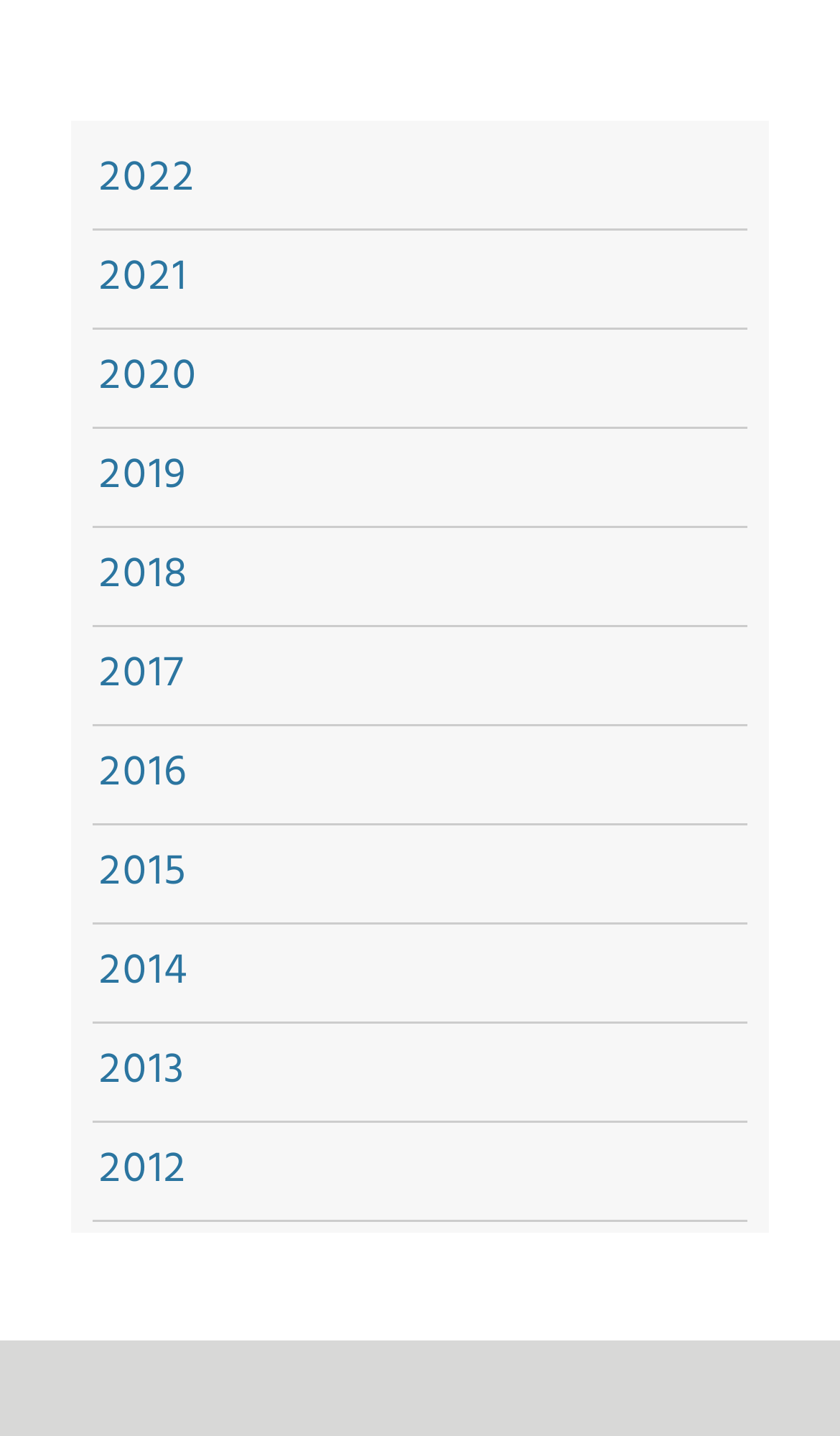Point out the bounding box coordinates of the section to click in order to follow this instruction: "view 2015".

[0.118, 0.584, 0.223, 0.632]